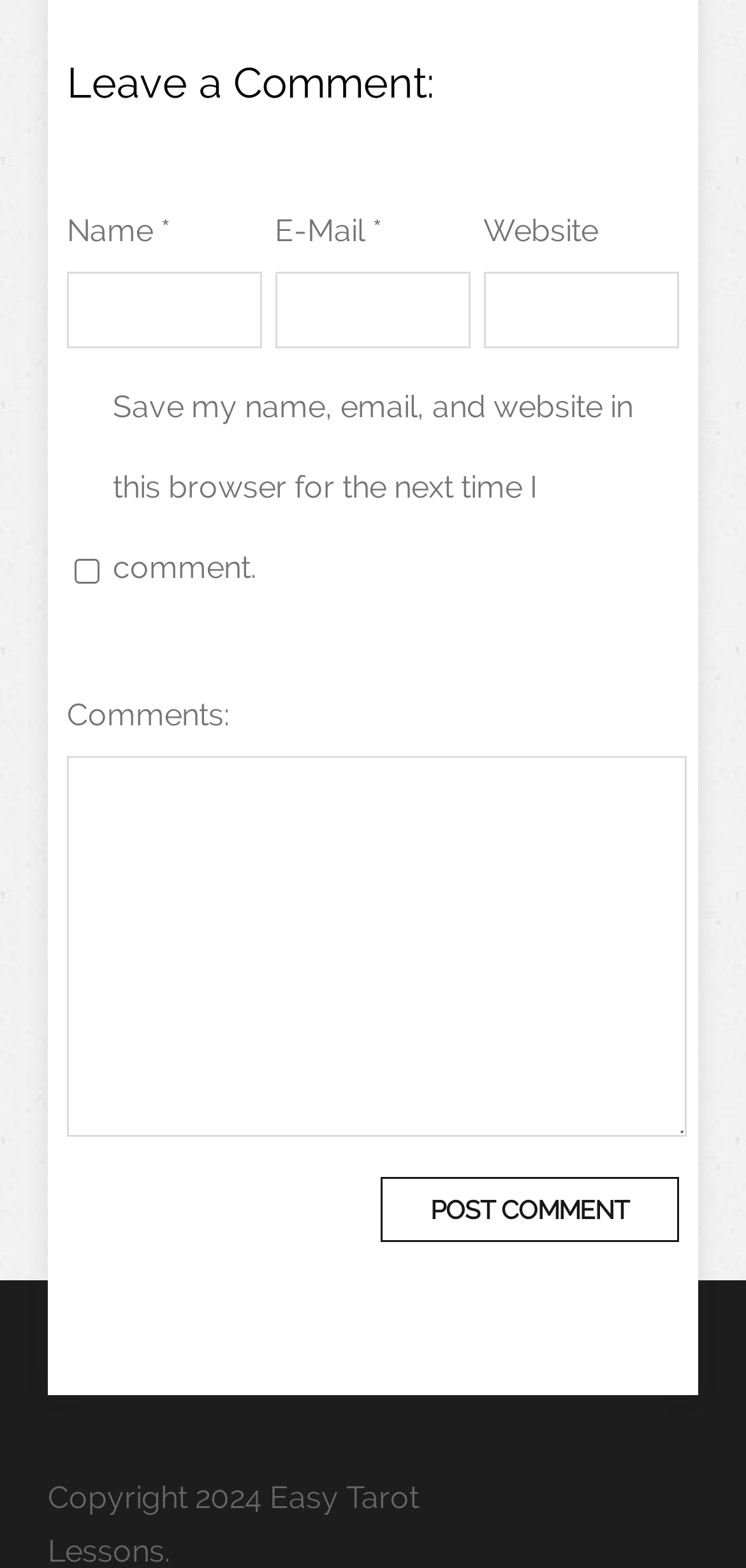Please use the details from the image to answer the following question comprehensively:
What is the purpose of the checkbox?

The checkbox is labeled 'Save my name, email, and website in this browser for the next time I comment.' This suggests that its purpose is to save the user's comment information for future use.